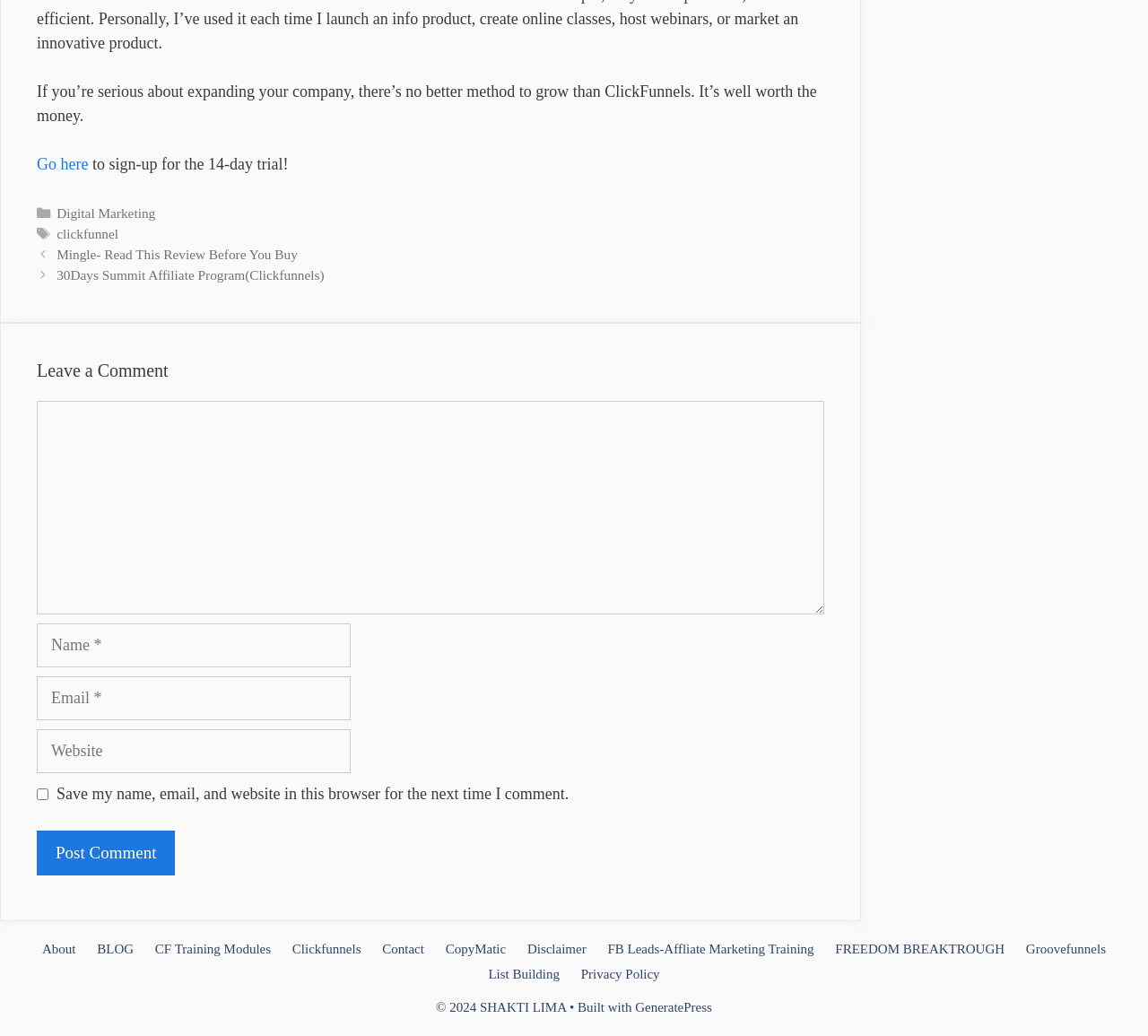Identify the bounding box for the given UI element using the description provided. Coordinates should be in the format (top-left x, top-left y, bottom-right x, bottom-right y) and must be between 0 and 1. Here is the description: 30Days Summit Affiliate Program(Clickfunnels)

[0.049, 0.258, 0.282, 0.273]